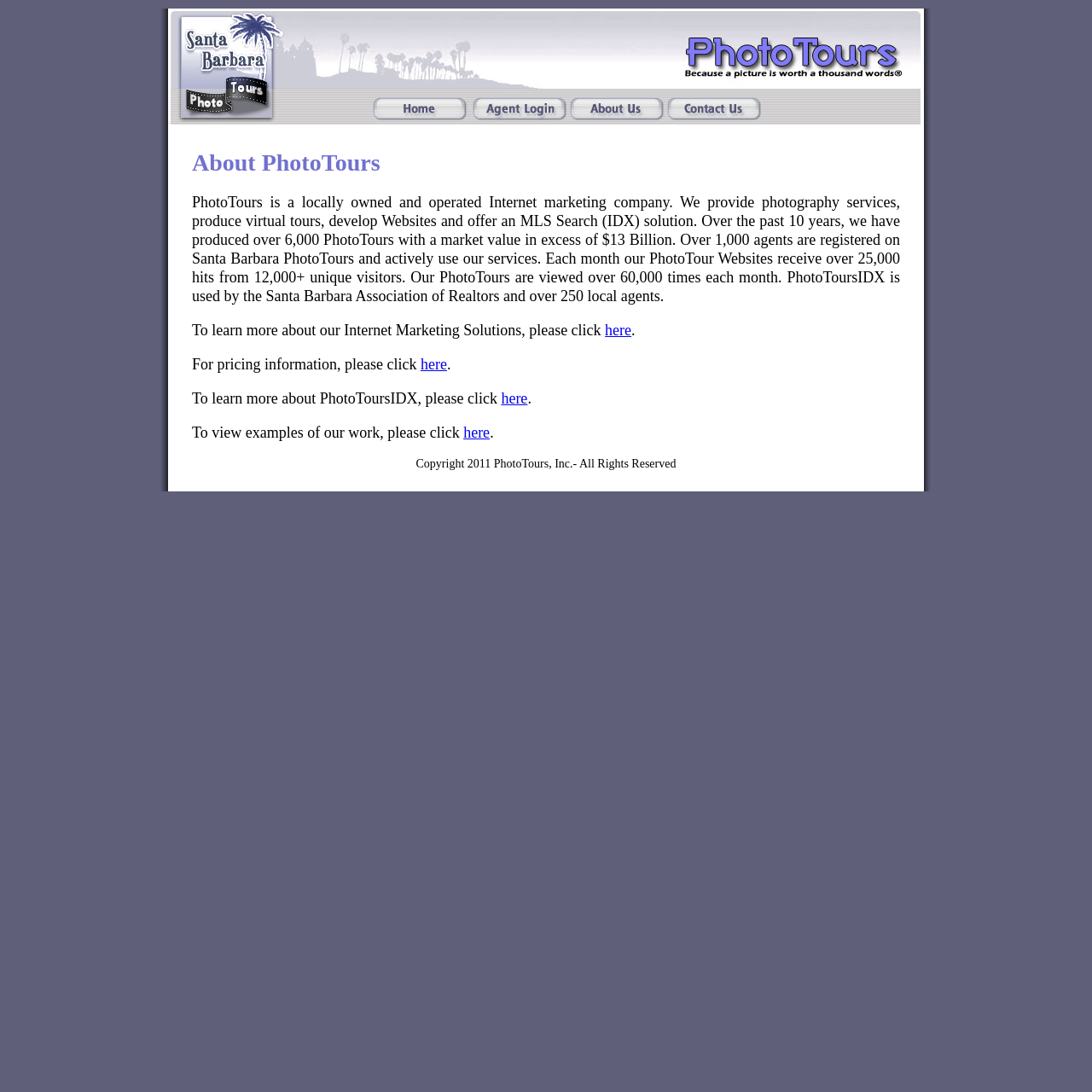How many unique visitors do PhotoTour Websites receive each month?
Refer to the screenshot and answer in one word or phrase.

12,000+